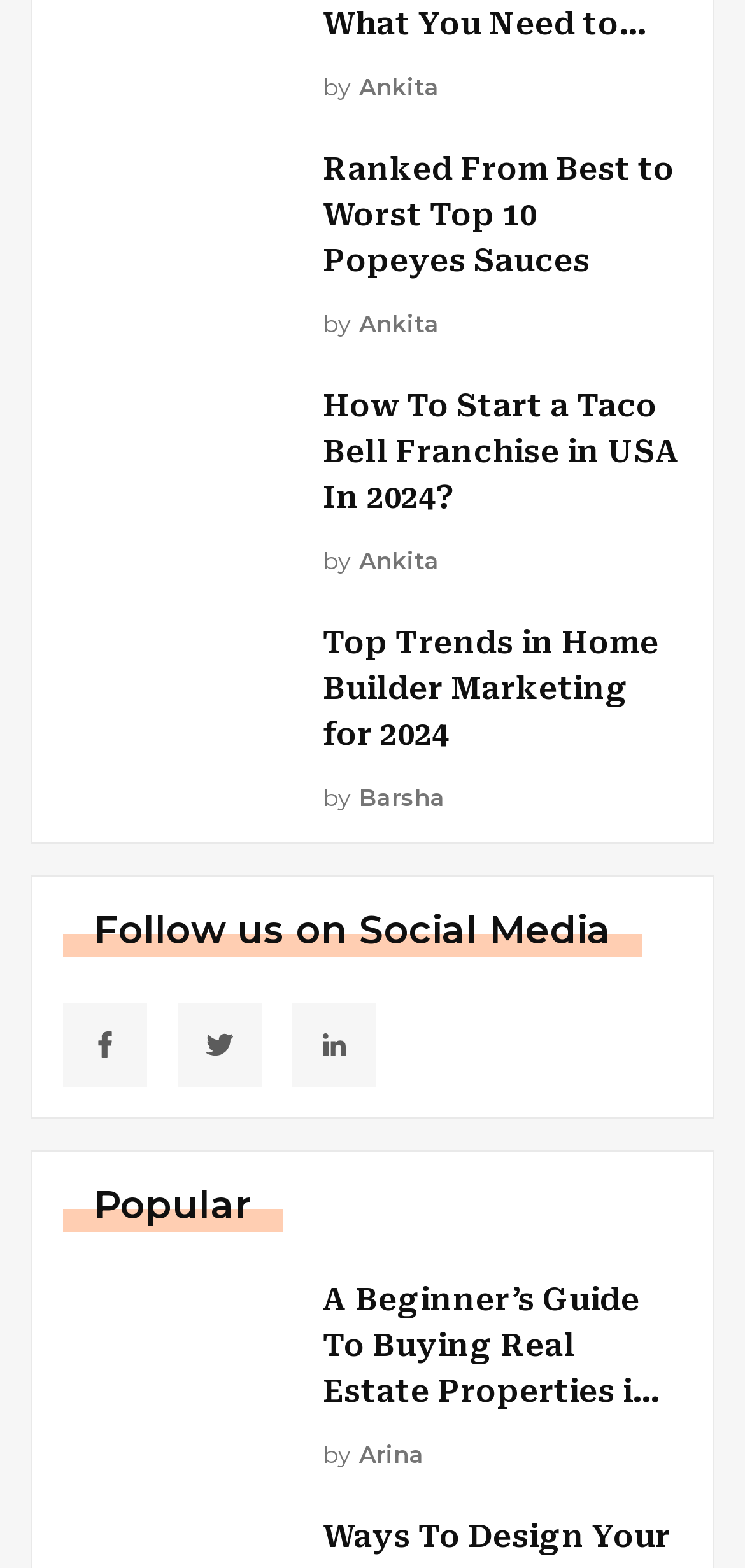Give the bounding box coordinates for the element described as: "by Barsha".

[0.433, 0.499, 0.597, 0.518]